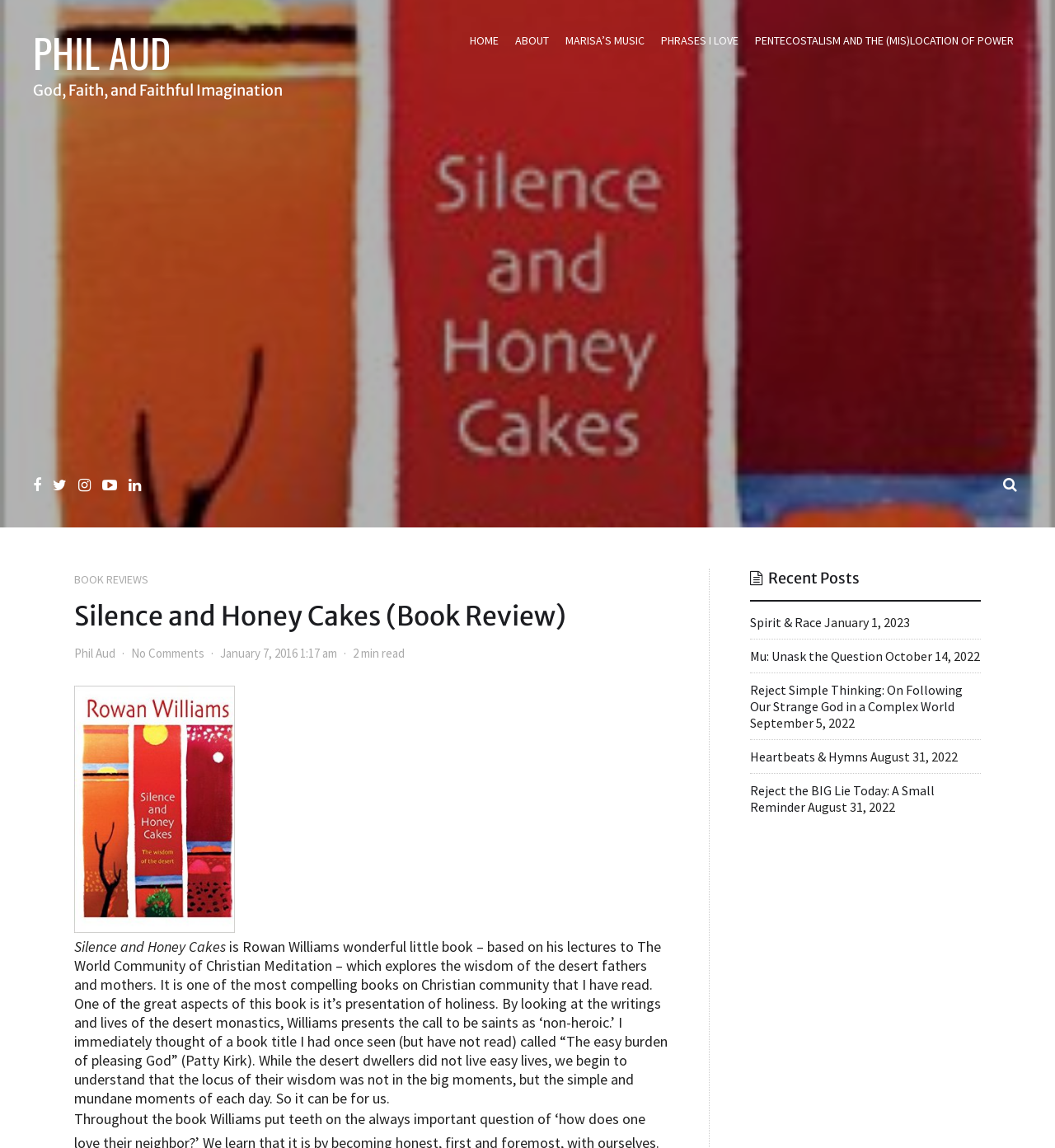Provide a brief response to the question using a single word or phrase: 
What is the name of the author of the book review?

Phil Aud